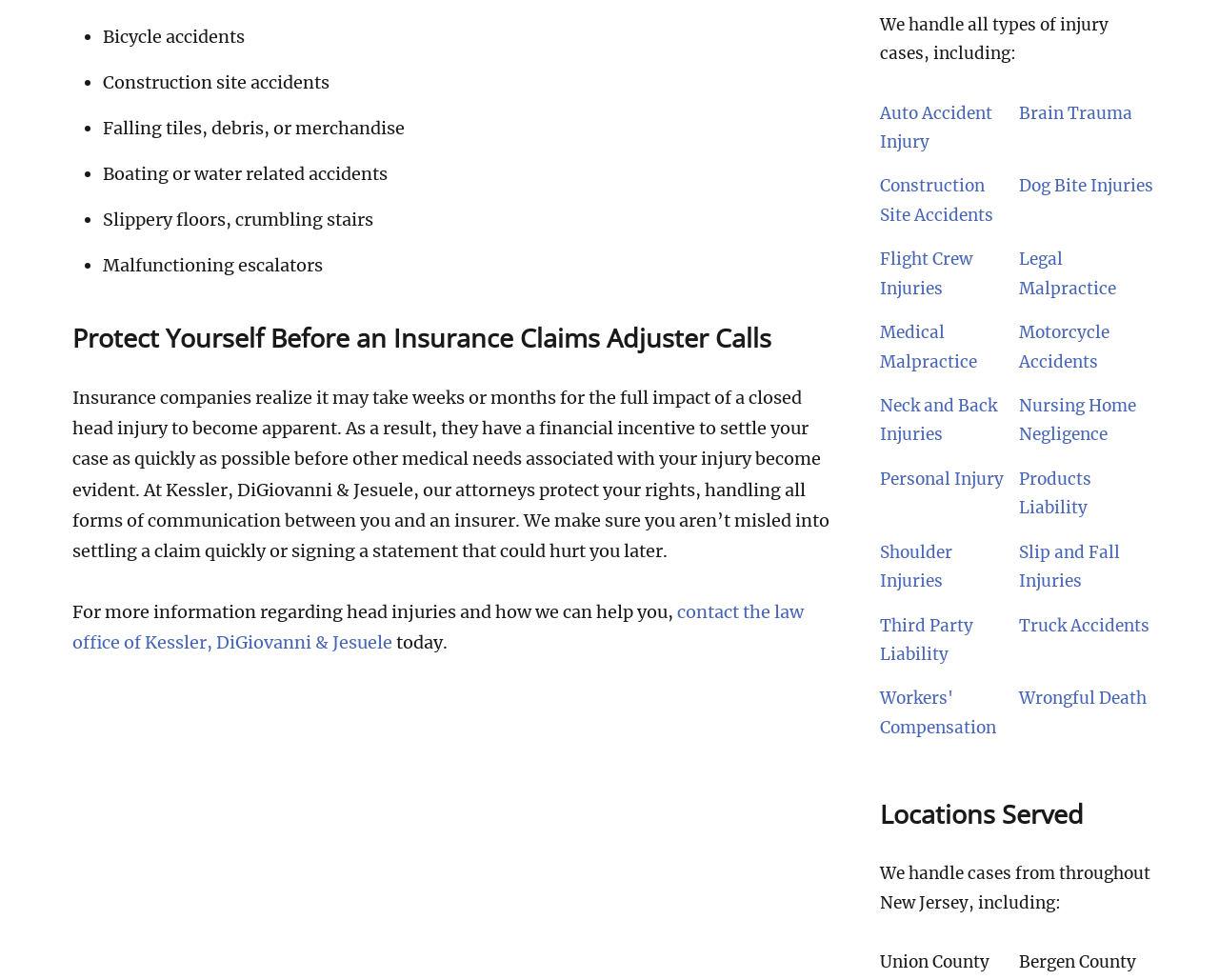Please pinpoint the bounding box coordinates for the region I should click to adhere to this instruction: "Contact the law office of Kessler, DiGiovanni & Jesuele".

[0.059, 0.613, 0.659, 0.666]